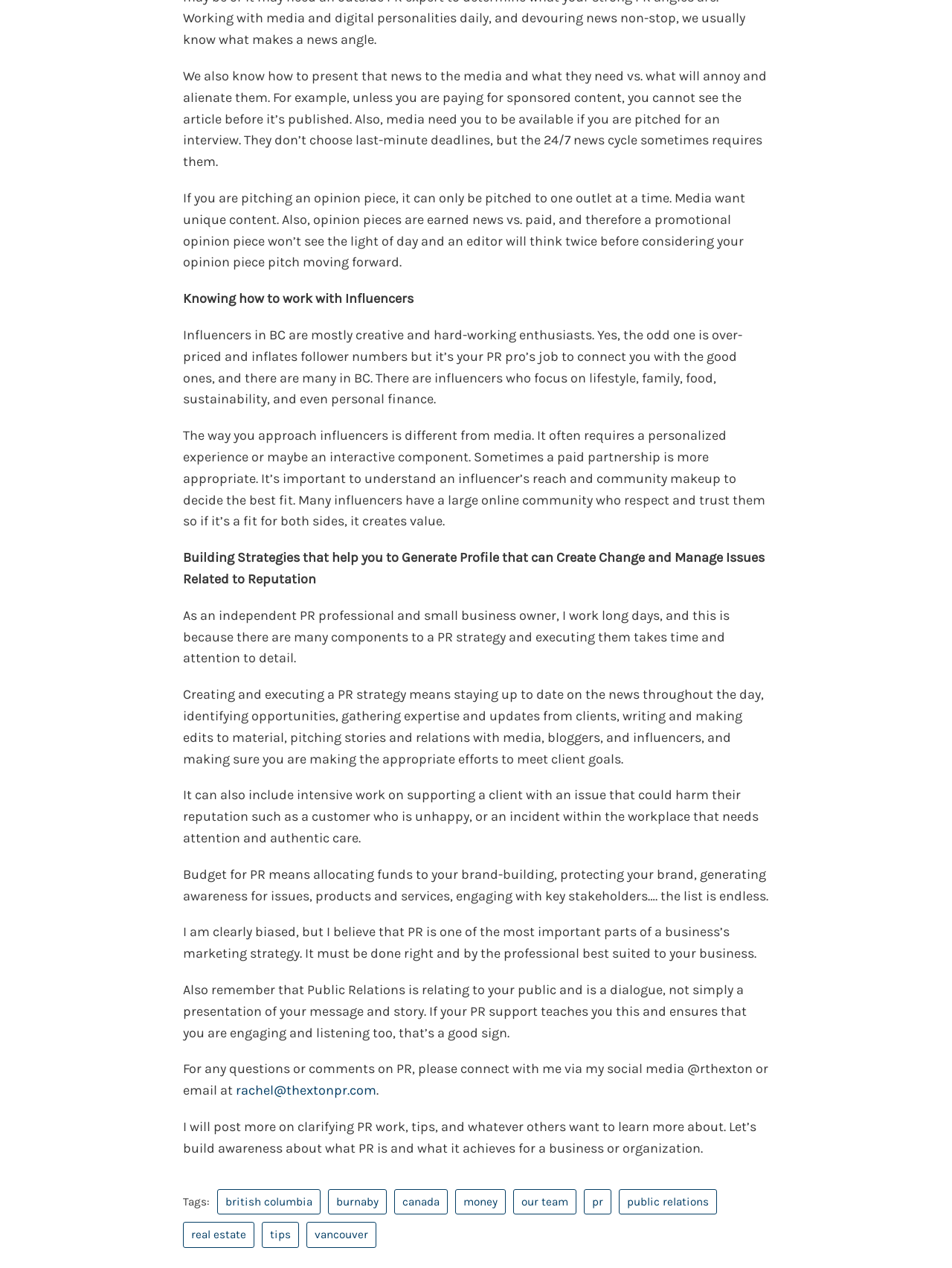What is the main topic of this webpage?
Please provide a single word or phrase answer based on the image.

PR